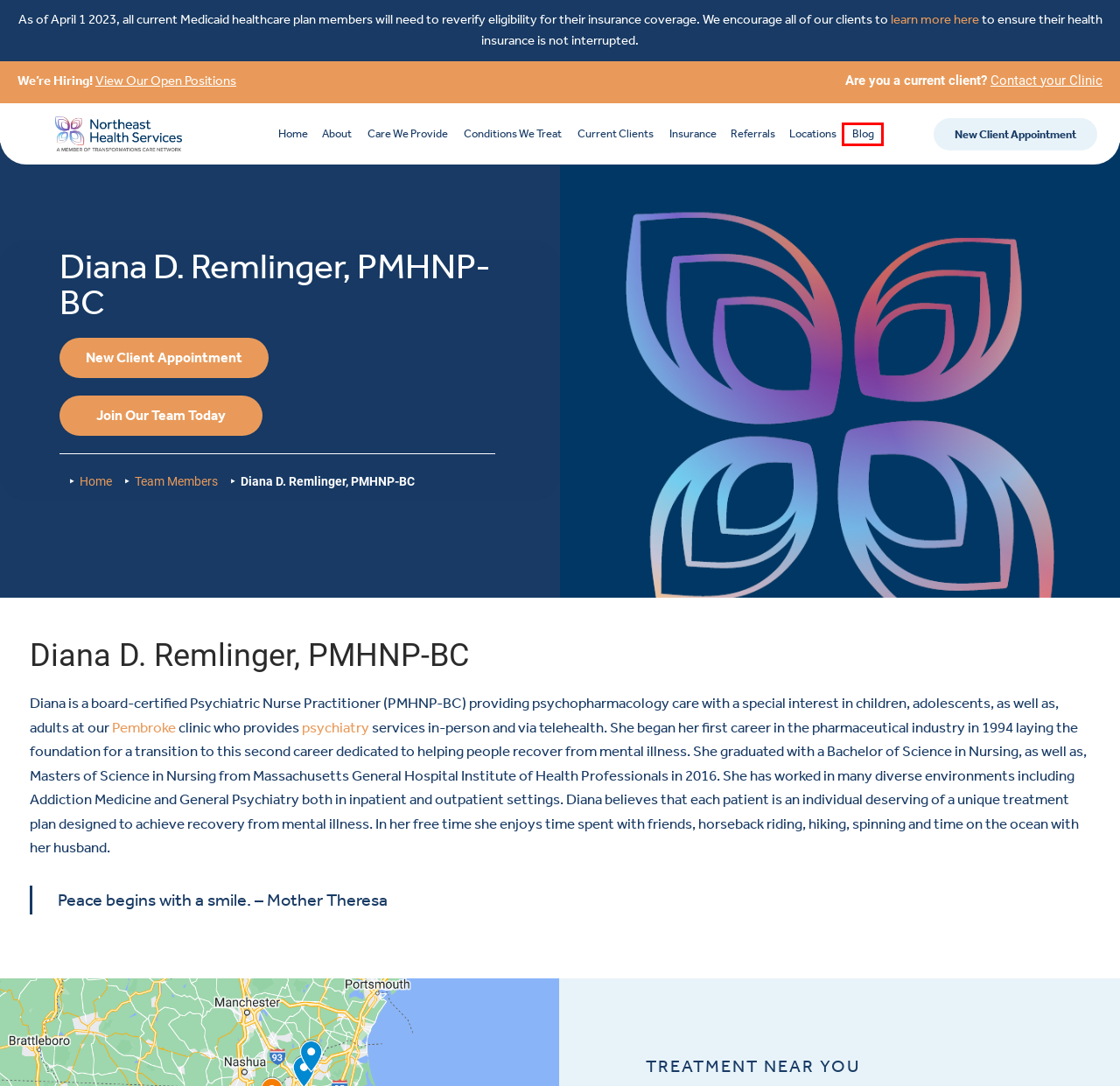Examine the screenshot of a webpage with a red bounding box around a UI element. Select the most accurate webpage description that corresponds to the new page after clicking the highlighted element. Here are the choices:
A. Northeast Health Services | Mental Health Counseling | MA
B. Team Members Archive | Northeast Health Services
C. Locations | Northeast Health Services Locations
D. Psychiatry | Northeast Health Services
E. Schedule Appointment | Northeast Health Services
F. Clients | Northeast Health Services Clients
G. Blog | Northeast Health Services
H. Insurance Policies | Mental Health Insurance Coverage | MA

G